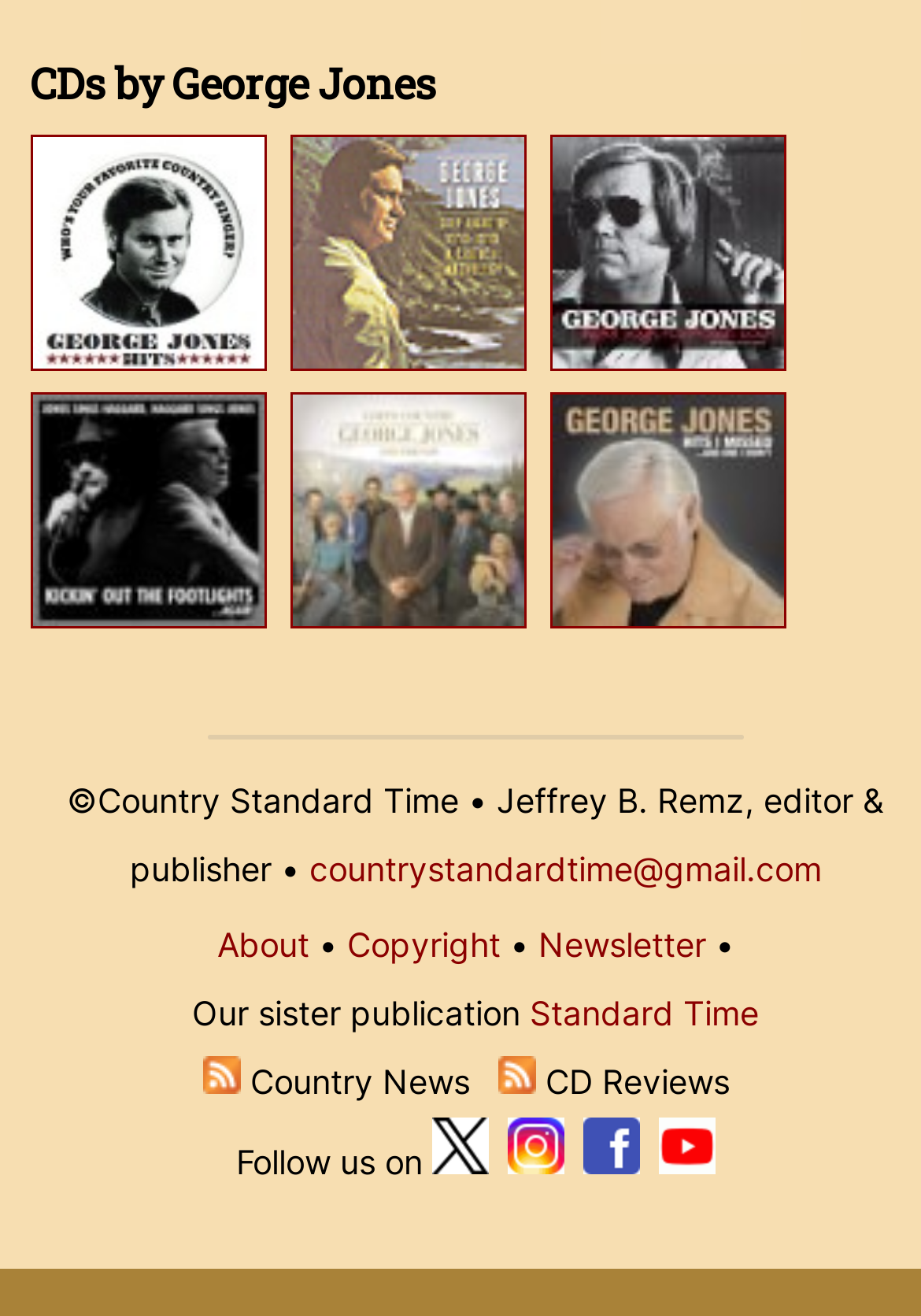Determine the bounding box coordinates for the region that must be clicked to execute the following instruction: "Follow us on Twitter".

[0.469, 0.867, 0.53, 0.897]